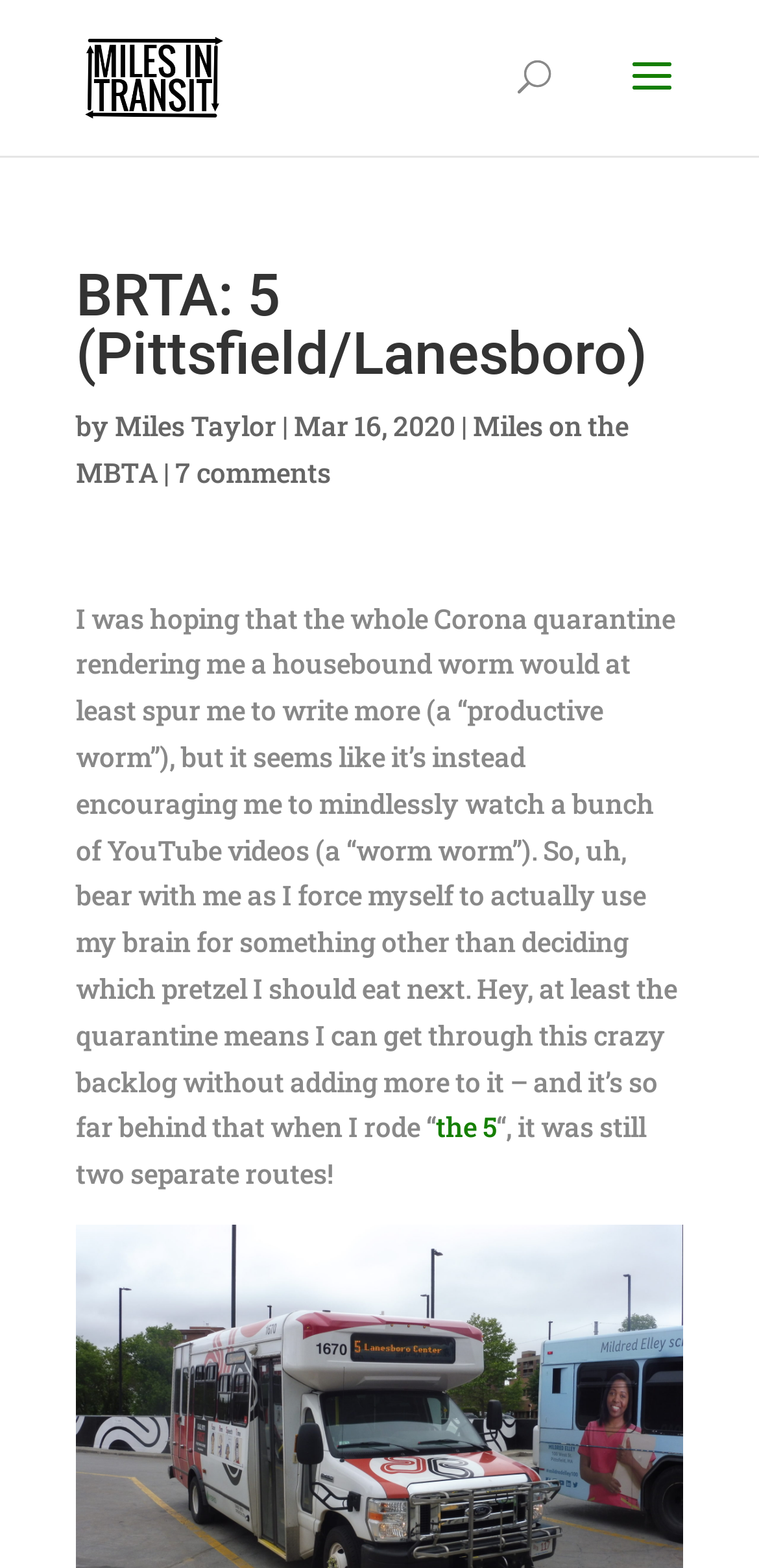Provide a single word or phrase answer to the question: 
What is the name of the route being discussed?

the 5